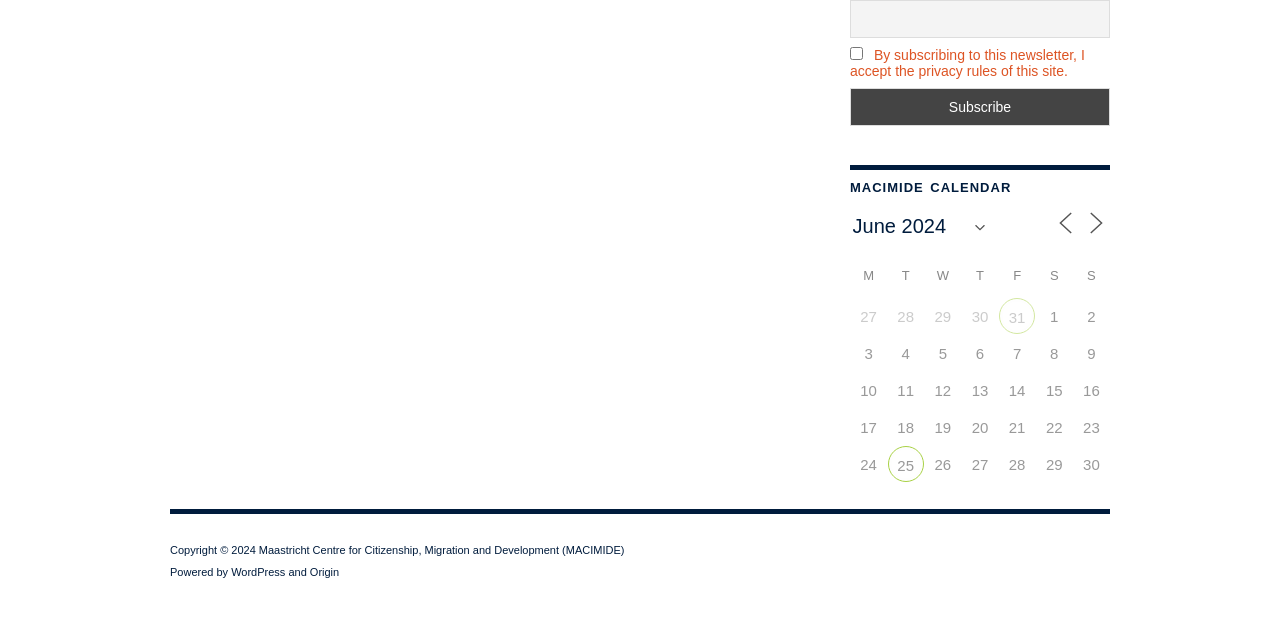Using the provided element description: "31", determine the bounding box coordinates of the corresponding UI element in the screenshot.

[0.782, 0.468, 0.807, 0.518]